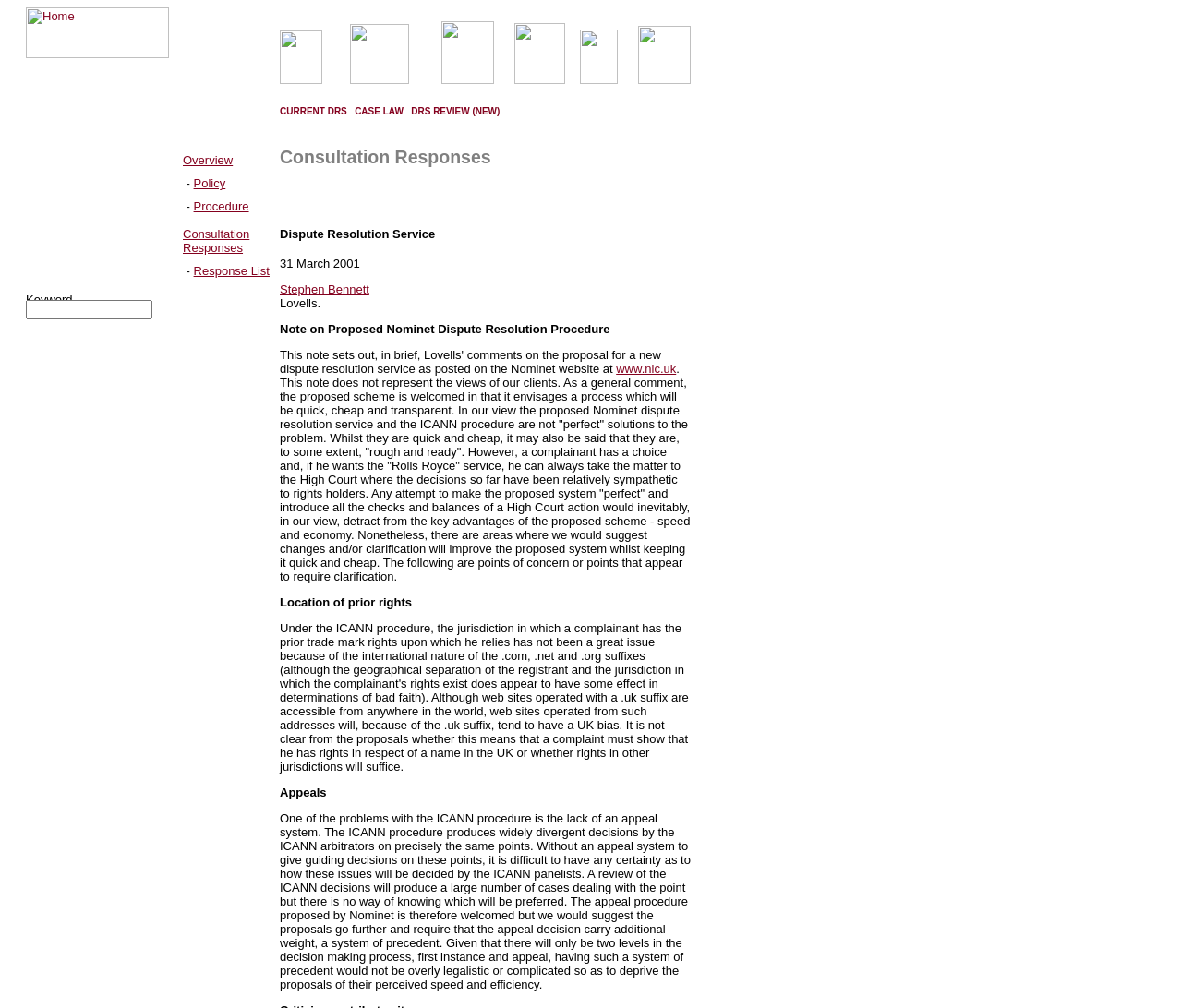What is the link provided at the bottom of the webpage?
Please respond to the question with a detailed and informative answer.

The link provided at the bottom of the webpage is www.nic.uk, which is likely a reference to the UK domain name registry.